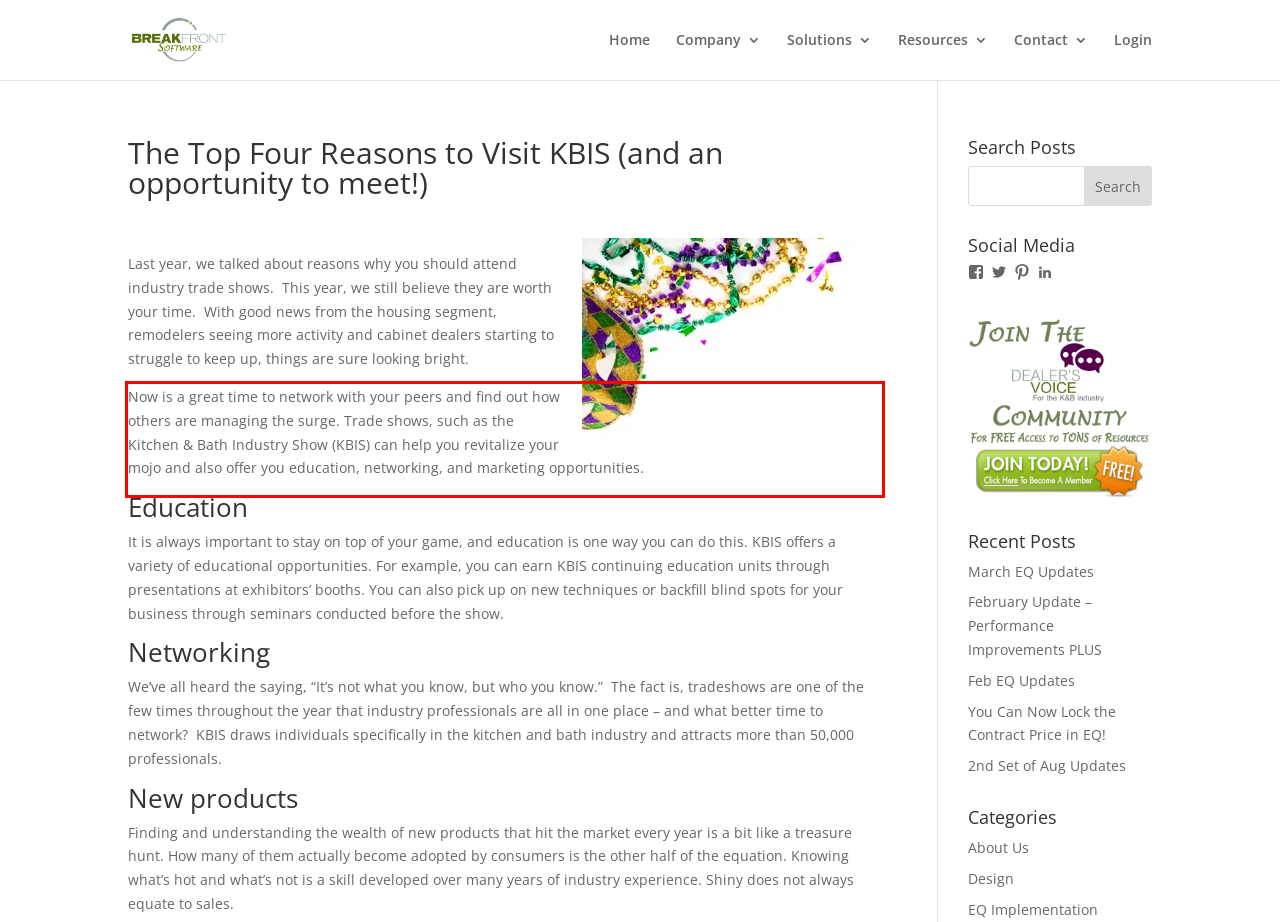Given a webpage screenshot, identify the text inside the red bounding box using OCR and extract it.

Now is a great time to network with your peers and find out how others are managing the surge. Trade shows, such as the Kitchen & Bath Industry Show (KBIS) can help you revitalize your mojo and also offer you education, networking, and marketing opportunities.